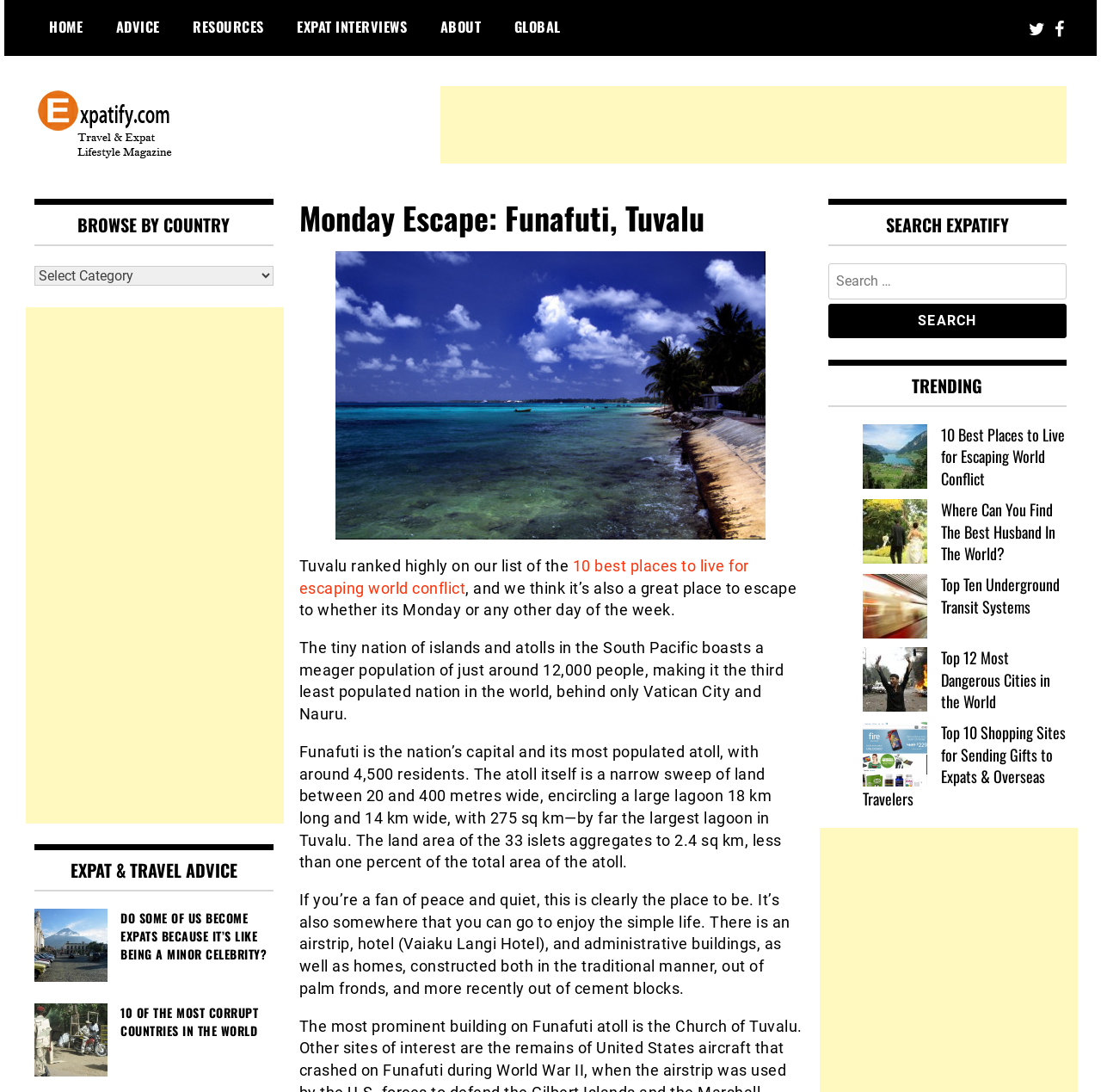What is the population of Tuvalu?
Could you give a comprehensive explanation in response to this question?

According to the webpage, Tuvalu is the third least populated nation in the world, with a meager population of just around 12,000 people.